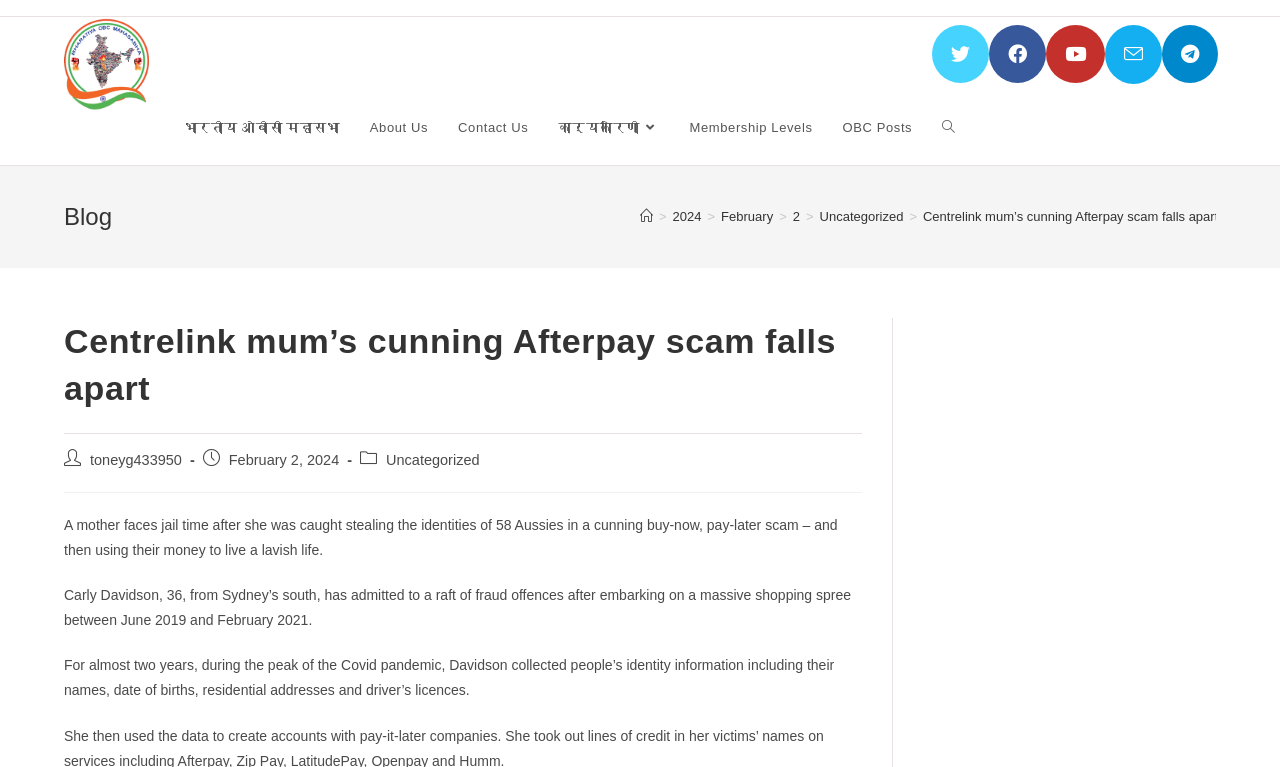Use the details in the image to answer the question thoroughly: 
What is the name of the organization?

I found the answer by looking at the top-left corner of the webpage, where there is a layout table with a link and an image. The link and image both have the text 'BHARATIYA OBC MAHASABHA', which suggests that it is the name of the organization.